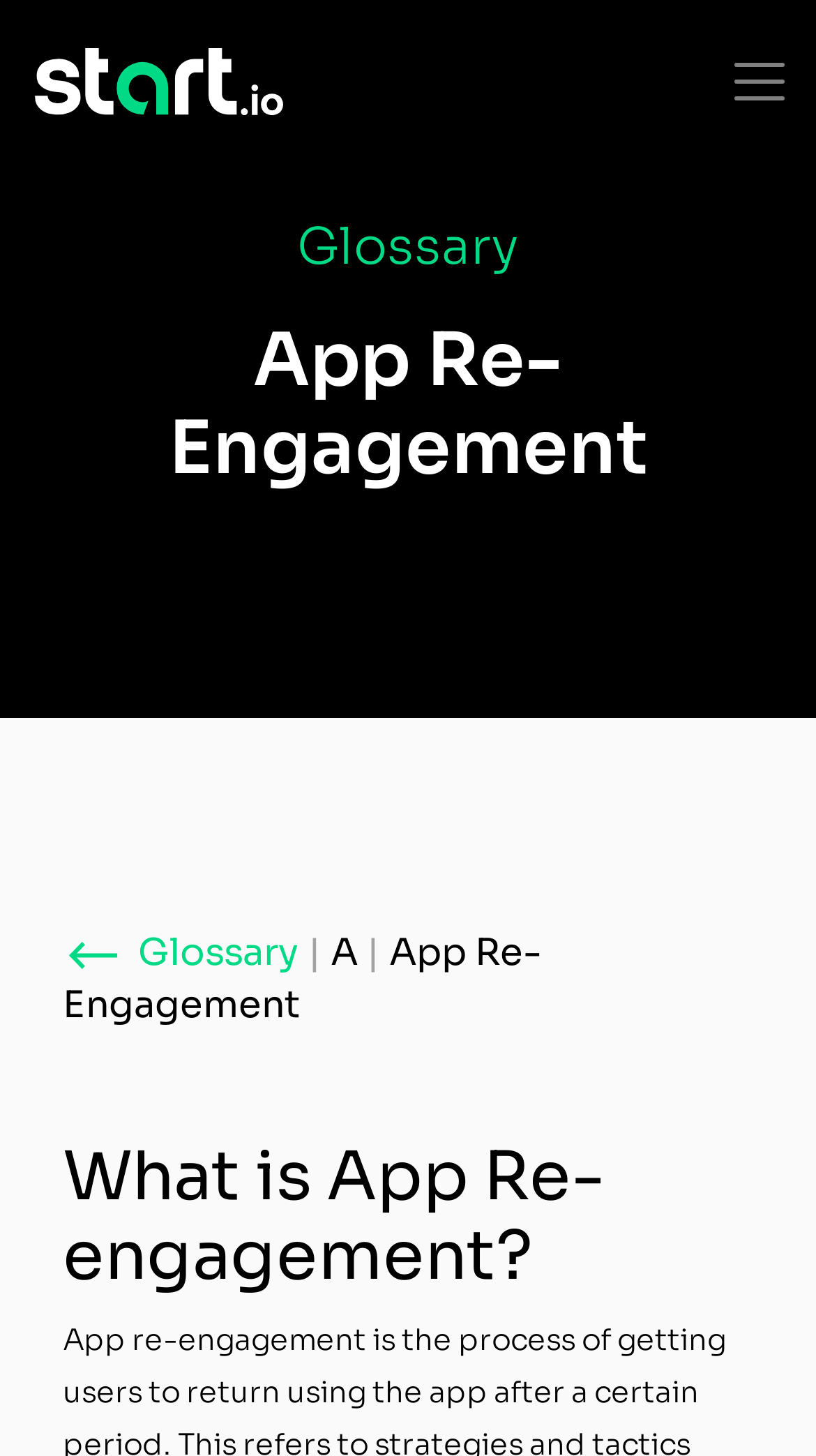Provide a comprehensive caption for the webpage.

The webpage is about App Re-engagement, a process of getting users to return to an app after a certain period. At the top left corner, there is a link to "Start.io" accompanied by an image with the same name. On the top right corner, there is a button to toggle navigation, which controls the navbar content.

Below the top section, there is a header with a heading that reads "App Re-Engagement". To the right of this heading, there are three links: "Glossary", a separator "|", and a link to "A". 

Further down, there is a main heading that asks "What is App Re-engagement?" This heading is positioned near the top of the main content area, indicating that the page will provide an answer to this question.